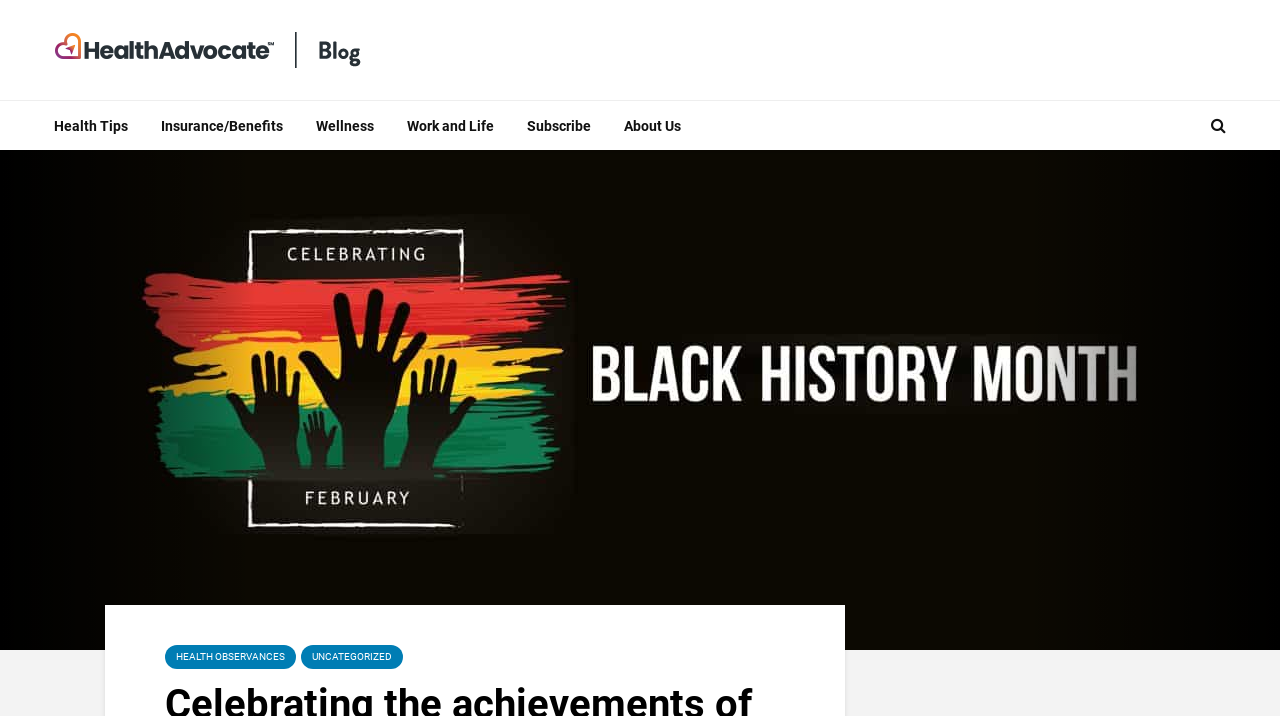Please identify the primary heading of the webpage and give its text content.

Celebrating the achievements of Black healthcare leaders